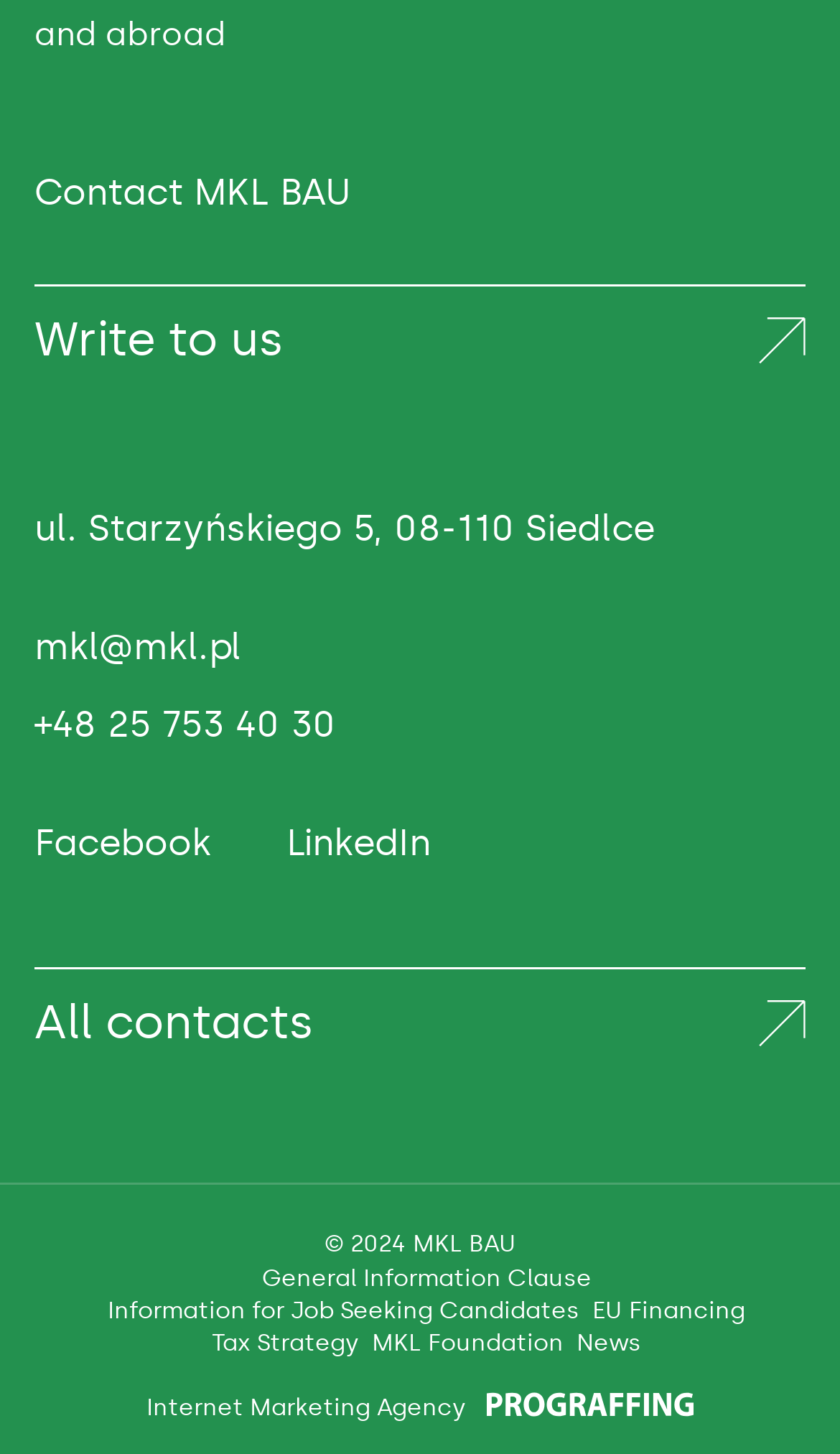Identify the bounding box coordinates for the UI element described as: "mkl@mkl.pl". The coordinates should be provided as four floats between 0 and 1: [left, top, right, bottom].

[0.041, 0.43, 0.287, 0.459]